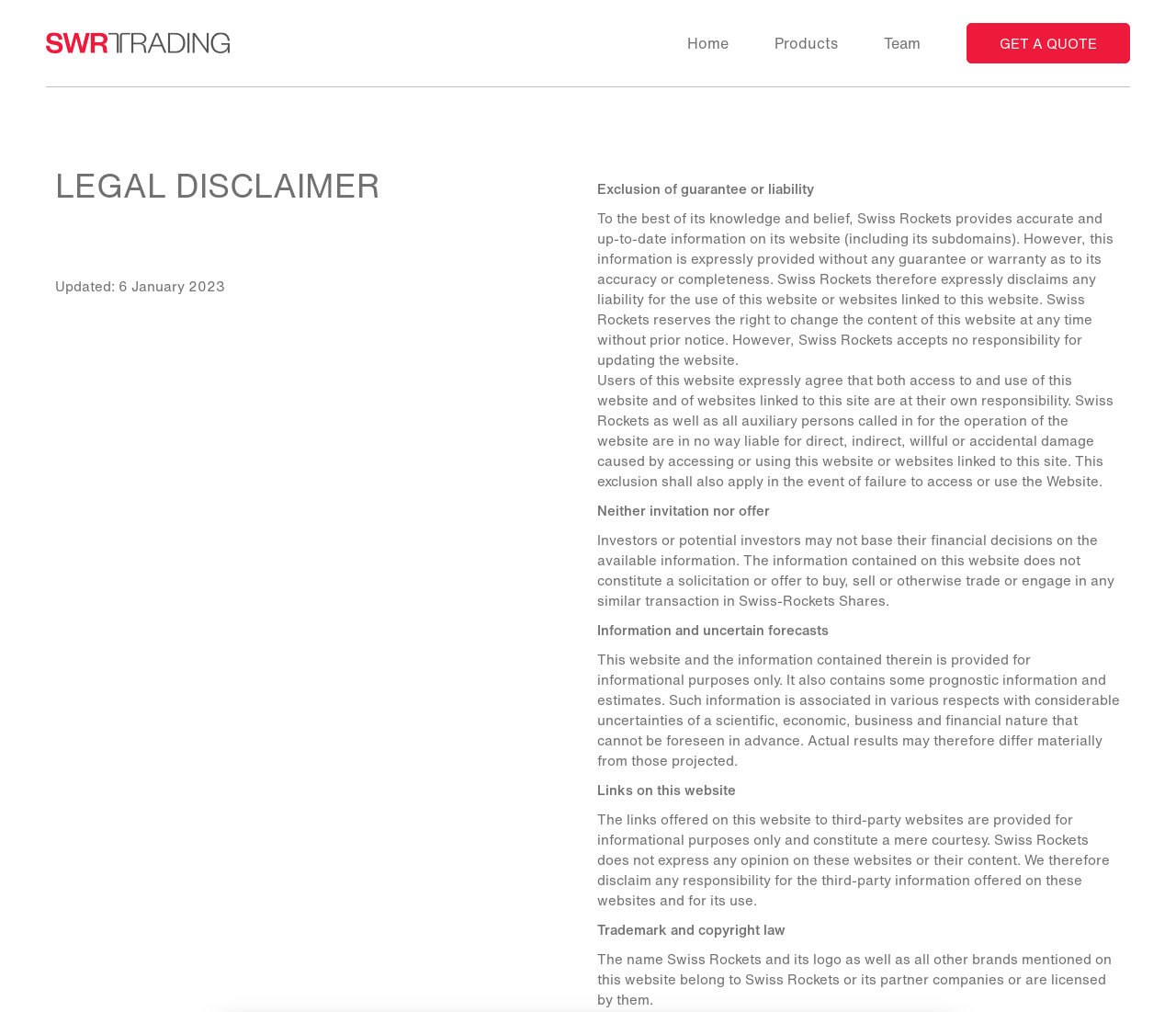Provide a thorough description of this webpage.

The webpage is titled "SWR Trading" and has a navigation menu at the top with five links: an empty link, "Home", "Products", "Team", and a prominent "GET A QUOTE" button. Below the navigation menu, there is a "LEGAL DISCLAIMER" heading, followed by a notice stating that the information on the website was last updated on 6 January 2023.

The main content of the webpage is divided into several sections, each with its own heading. The first section, "Exclusion of guarantee or liability", explains that the website's information is provided without guarantee or warranty and that Swiss Rockets disclaims any liability for its use. This section is followed by a lengthy paragraph of text that outlines the terms of use for the website.

The next section, "Neither invitation nor offer", states that the information on the website does not constitute a solicitation or offer to buy, sell, or trade Swiss-Rockets shares. This is followed by a section titled "Information and uncertain forecasts", which explains that the website's information is for informational purposes only and may contain uncertain forecasts.

The following section, "Links on this website", explains that the links to third-party websites are provided for informational purposes only and that Swiss Rockets disclaims any responsibility for their content. Finally, the last section, "Trademark and copyright law", states that the name Swiss Rockets and its logo, as well as other brands mentioned on the website, belong to Swiss Rockets or its partner companies.

Throughout the webpage, the text is organized into clear headings and paragraphs, making it easy to read and understand. The "GET A QUOTE" button stands out prominently at the top of the page, drawing the user's attention.